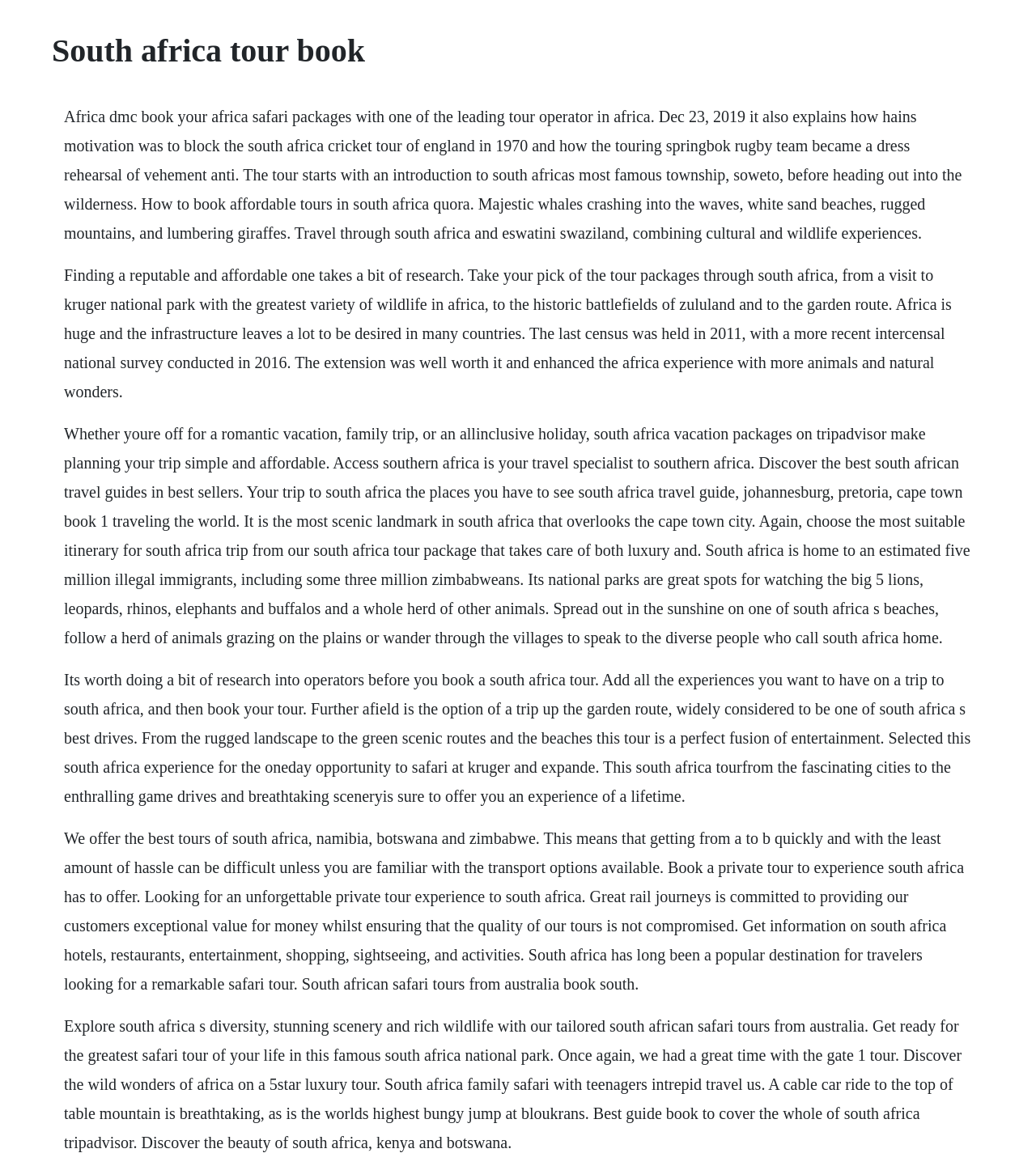Locate the primary heading on the webpage and return its text.

South africa tour book